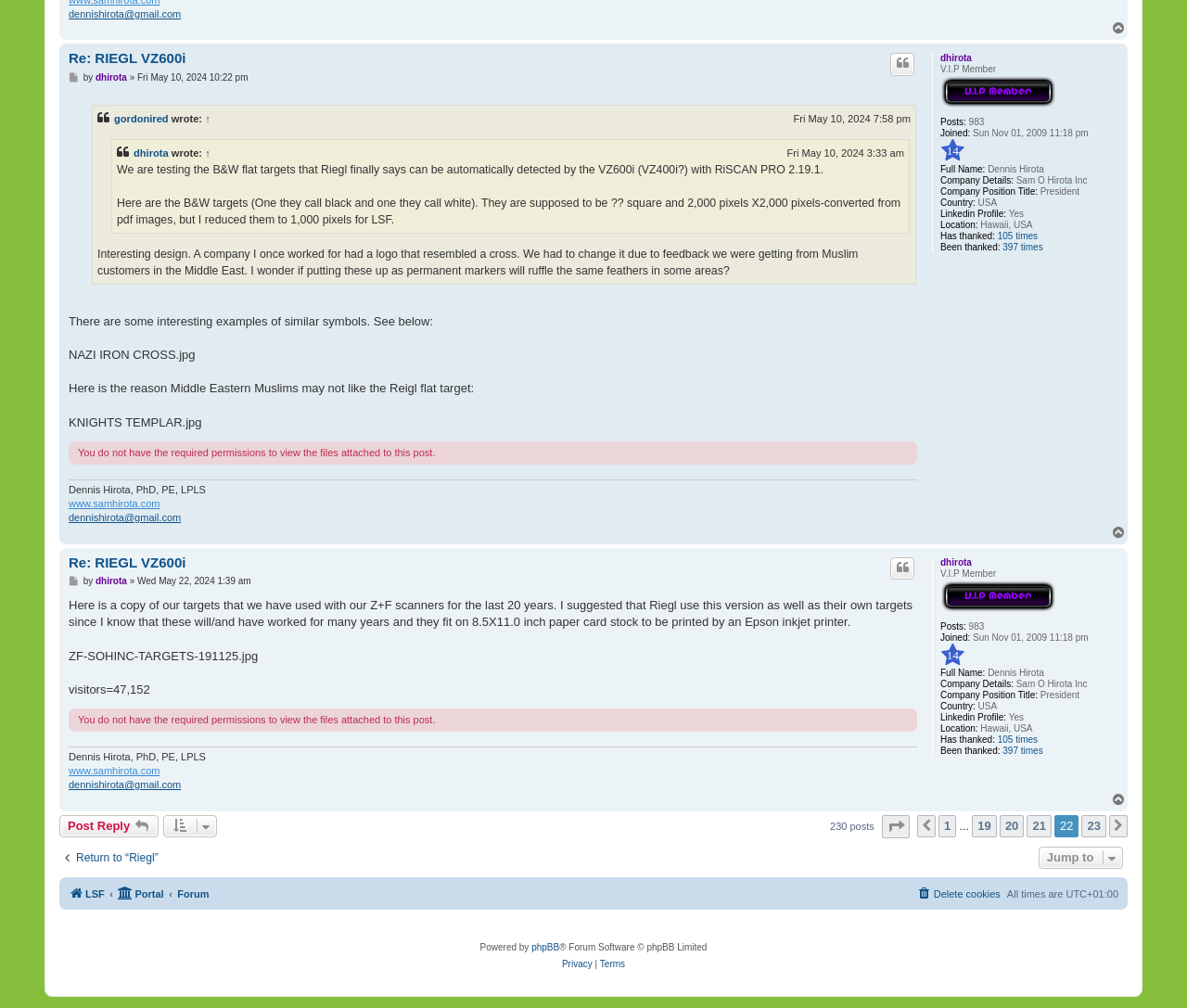Find the bounding box coordinates for the area that must be clicked to perform this action: "Click the 'Quote' link".

[0.75, 0.053, 0.77, 0.075]